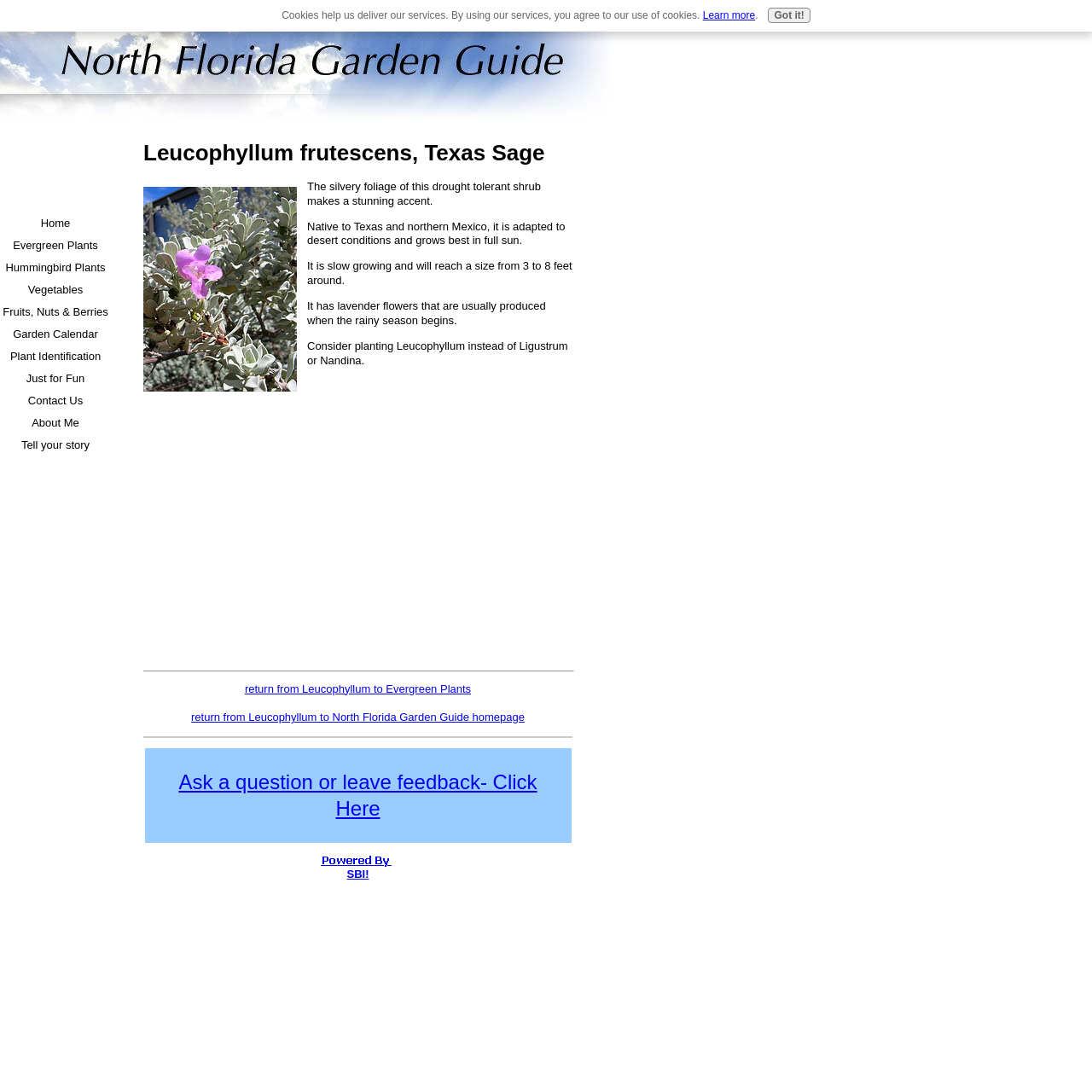Extract the bounding box coordinates for the UI element described as: "Fruits, Nuts & Berries".

[0.0, 0.276, 0.102, 0.296]